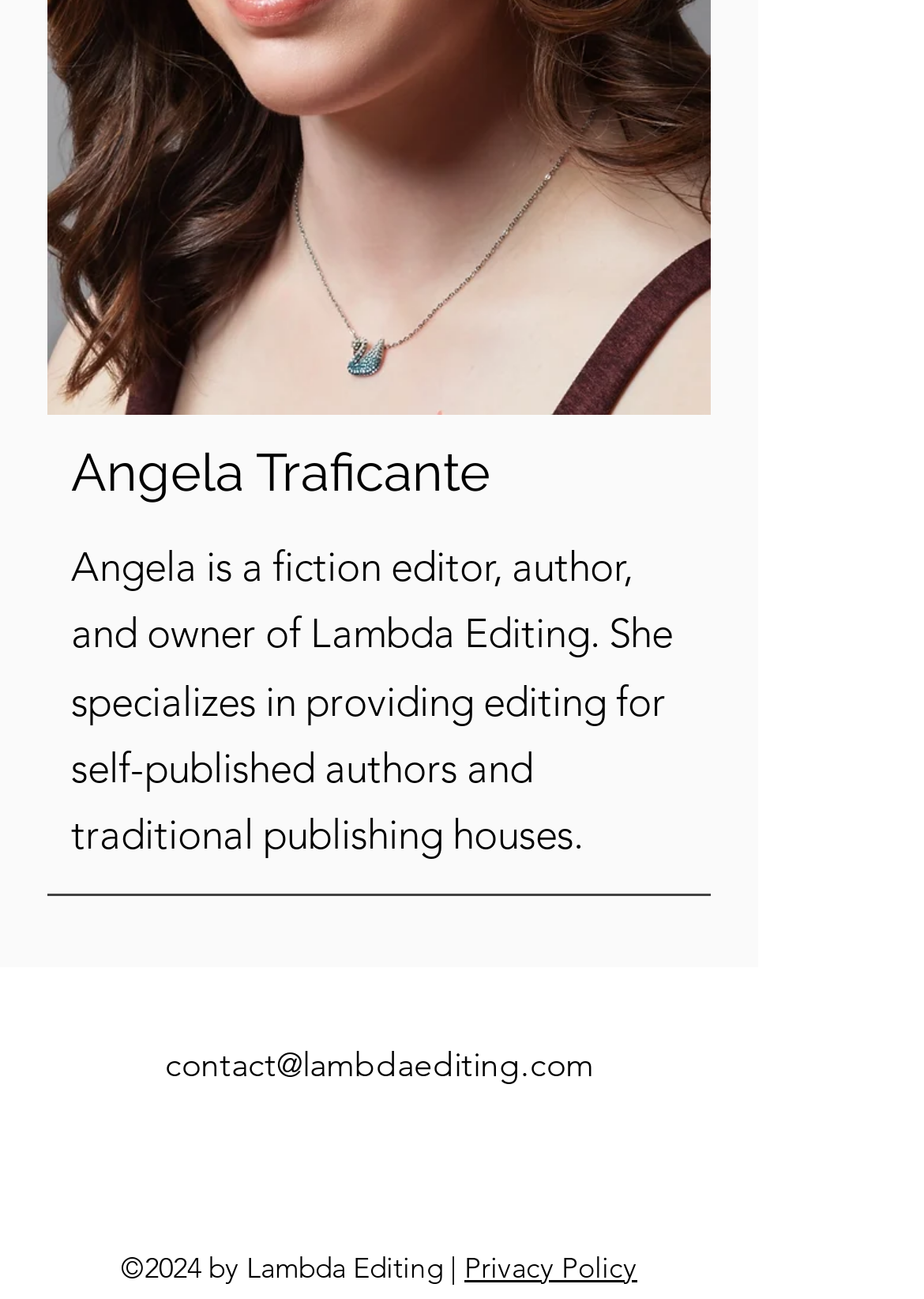What is the name of the company owned by Angela Traficante?
Use the information from the image to give a detailed answer to the question.

According to the description, Angela Traficante is the owner of Lambda Editing, which is a company that provides editing services to self-published authors and traditional publishing houses.